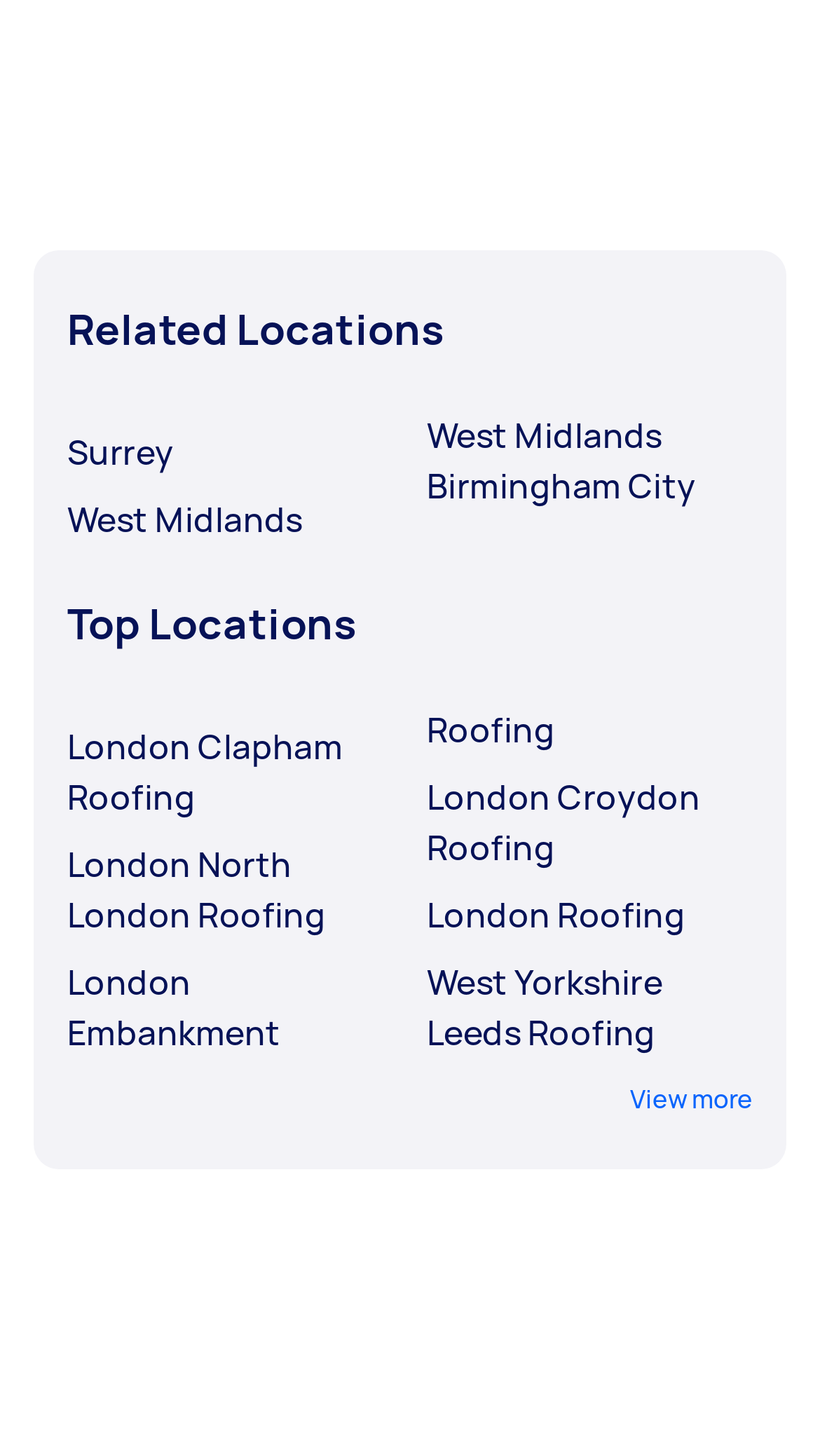What is the purpose of the 'View more' button?
Please look at the screenshot and answer using one word or phrase.

To view more locations